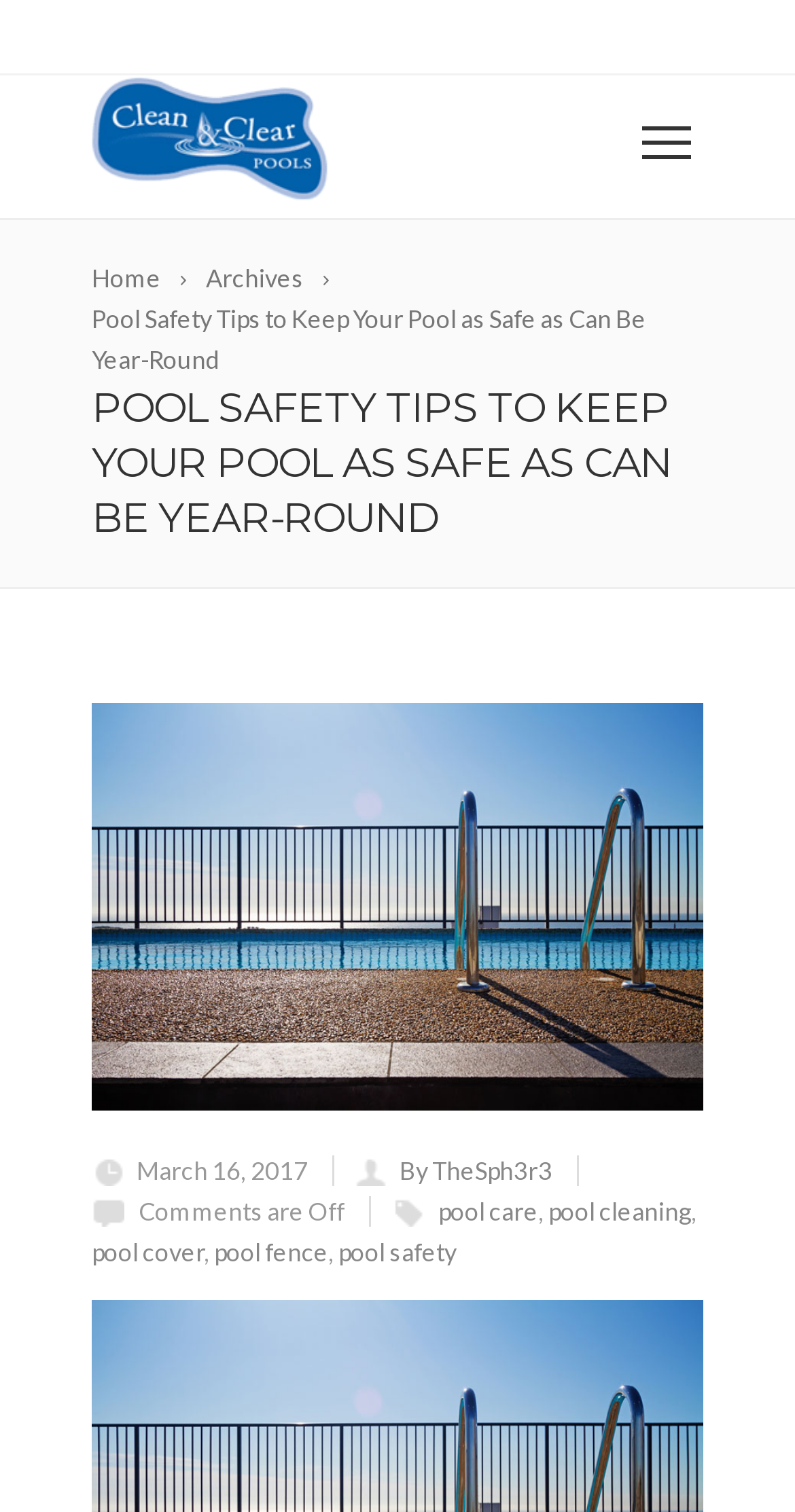Please provide a comprehensive answer to the question based on the screenshot: What is the date of the article?

The date of the article can be found in the middle of the webpage, where the StaticText 'March 16, 2017' is located.